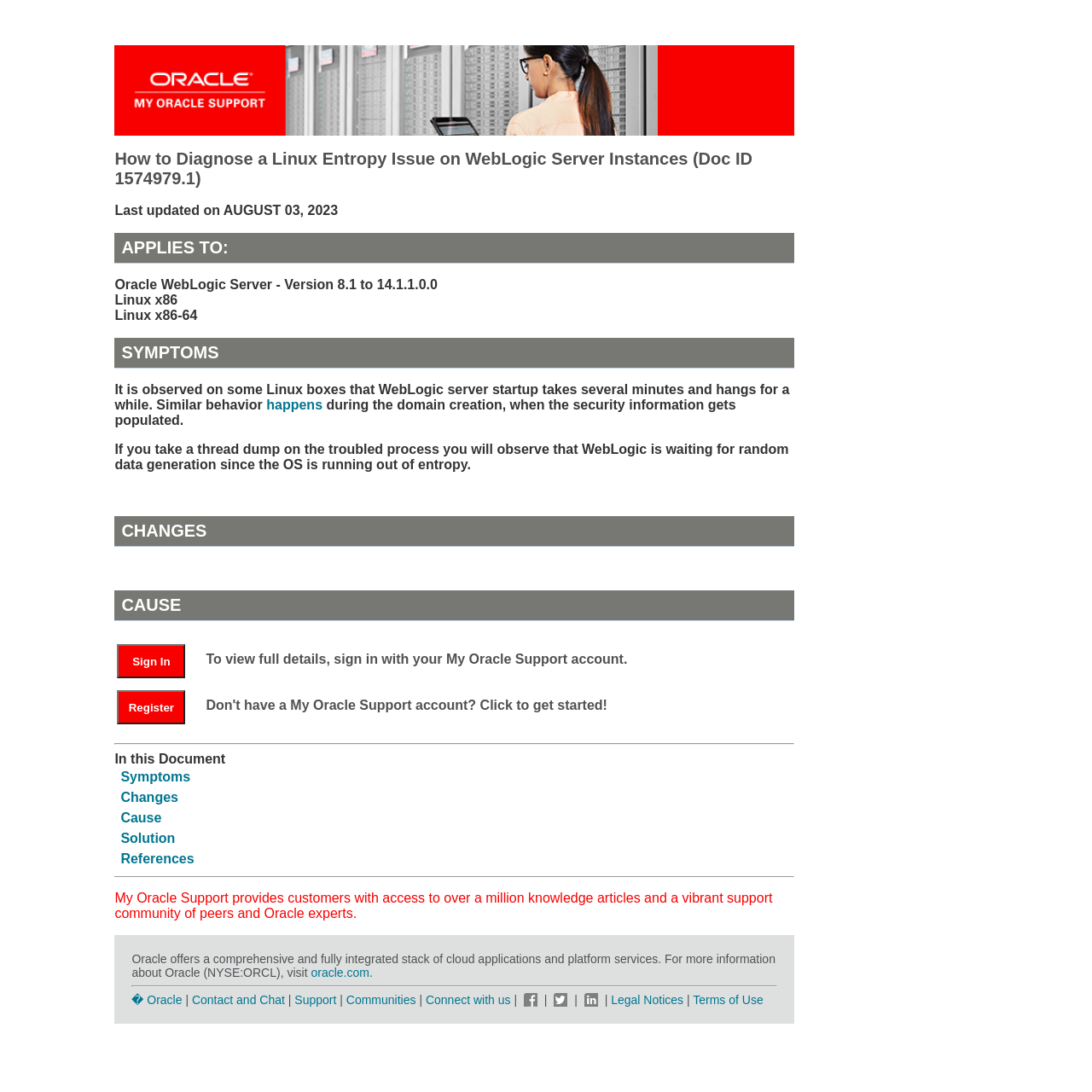Please analyze the image and give a detailed answer to the question:
What is the purpose of the 'Sign In' button?

The purpose of the 'Sign In' button can be inferred from the text next to it, which states 'To view full details, sign in with your My Oracle Support account'.